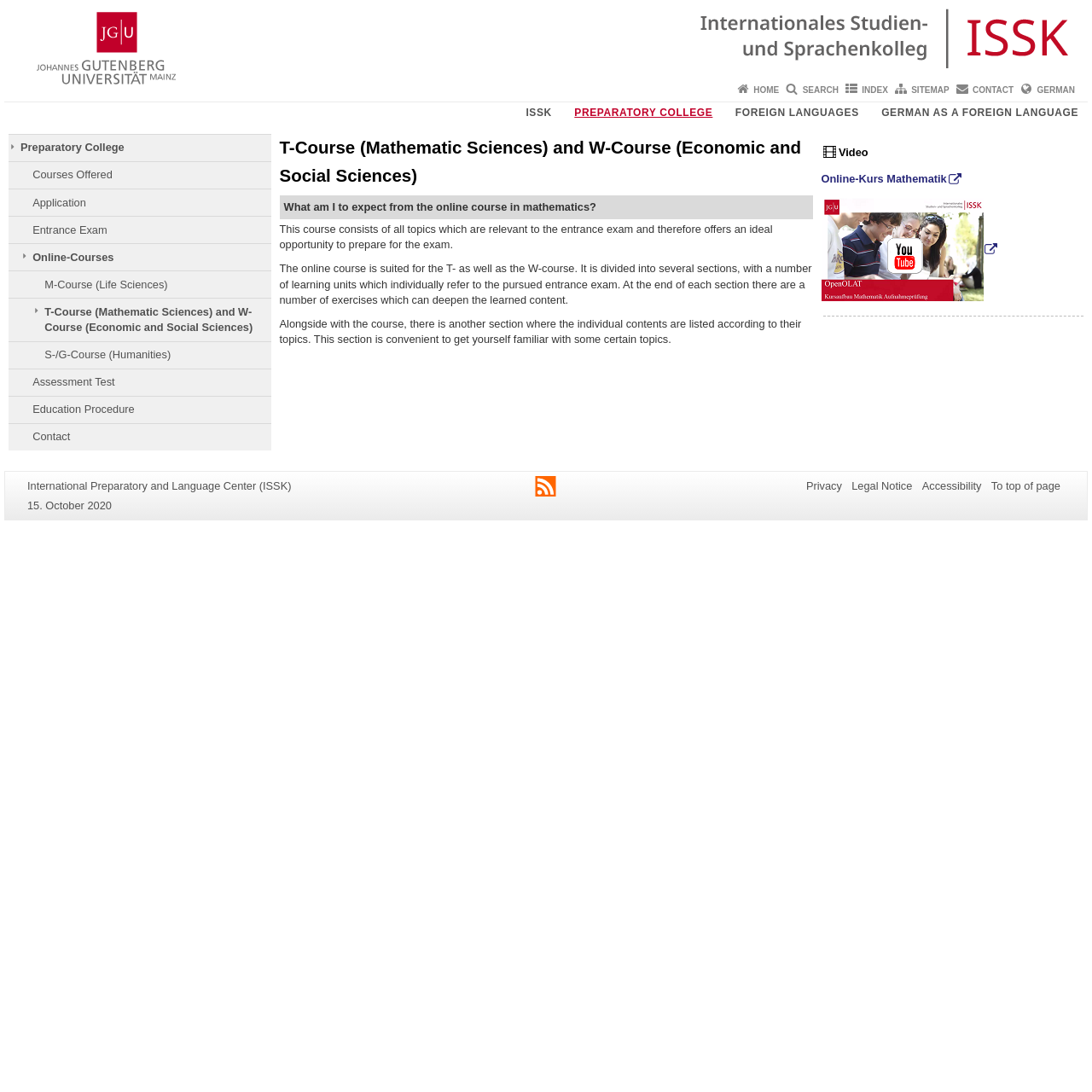From the webpage screenshot, predict the bounding box coordinates (top-left x, top-left y, bottom-right x, bottom-right y) for the UI element described here: German as a Foreign Language

[0.802, 0.094, 0.992, 0.112]